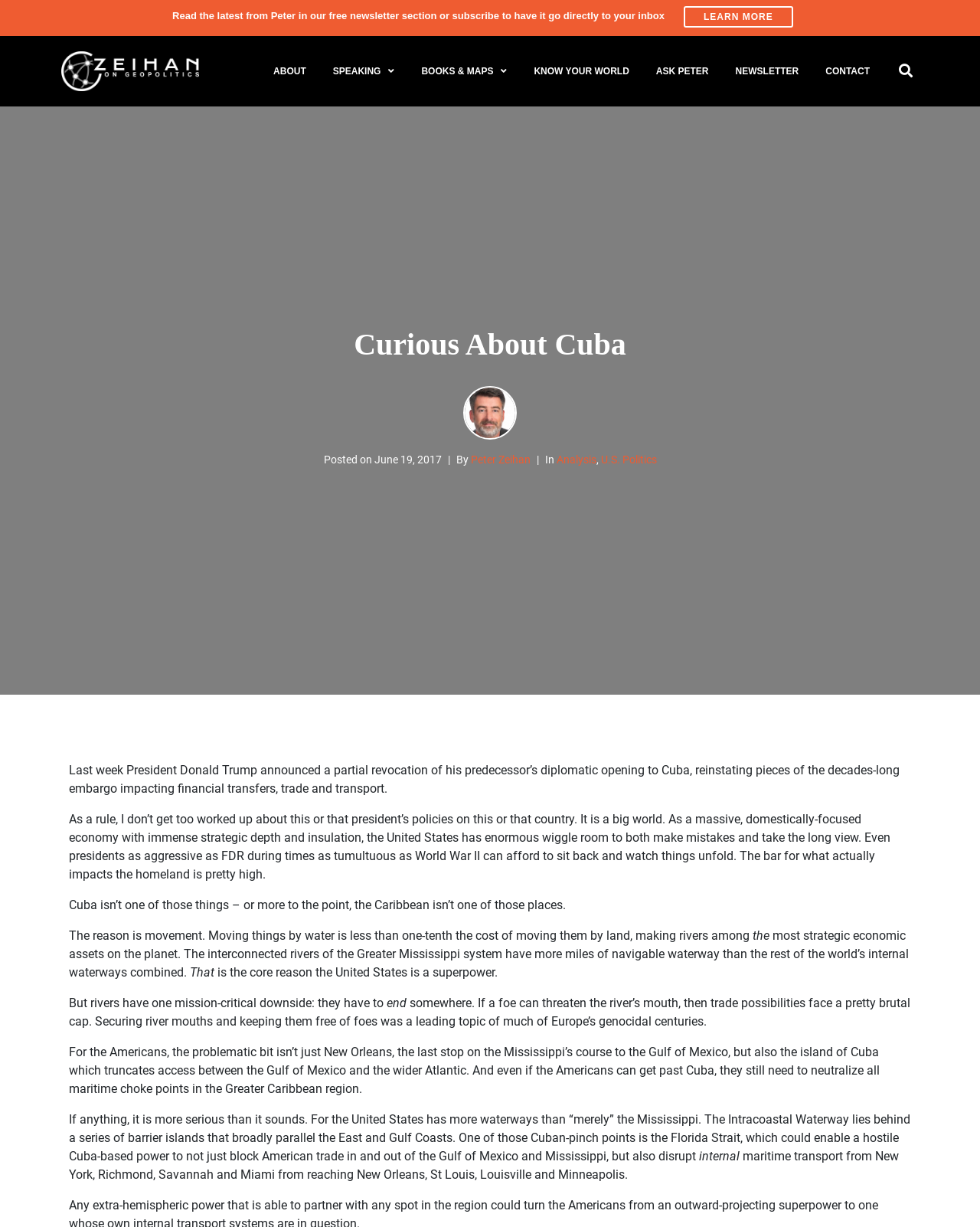Find the bounding box coordinates of the clickable region needed to perform the following instruction: "Visit the Zeihan on Geopolitics homepage". The coordinates should be provided as four float numbers between 0 and 1, i.e., [left, top, right, bottom].

[0.062, 0.051, 0.203, 0.063]